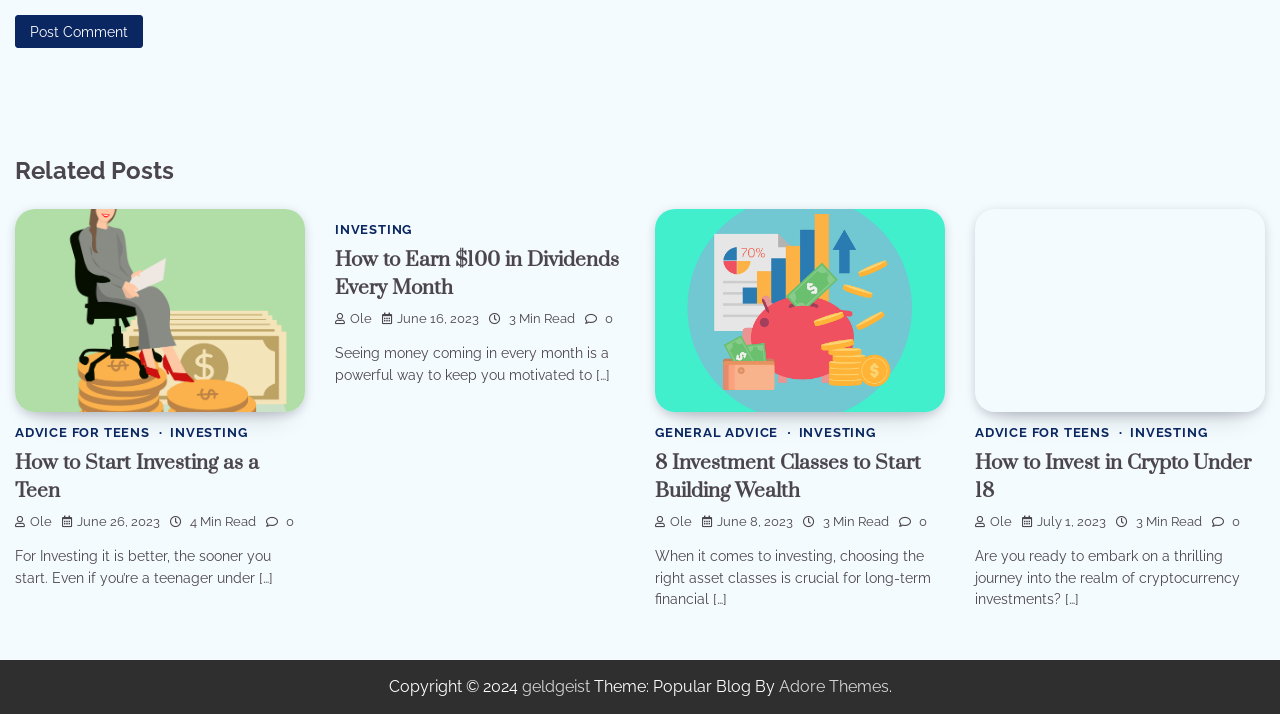Pinpoint the bounding box coordinates of the clickable element to carry out the following instruction: "View the image about money and investments."

[0.512, 0.293, 0.738, 0.577]